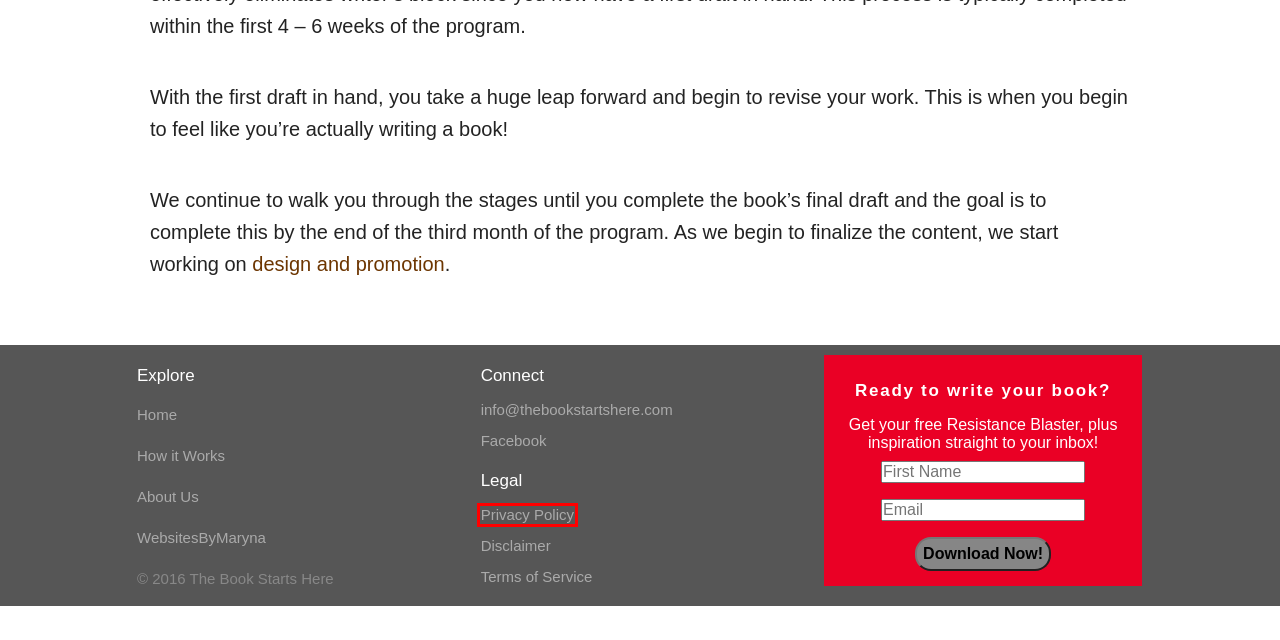Analyze the screenshot of a webpage with a red bounding box and select the webpage description that most accurately describes the new page resulting from clicking the element inside the red box. Here are the candidates:
A. The Book Starts Here
B. How it works
C. Website Design for Life Coaches & Small Business Professionals
D. Terms of Service
E. Privacy Policy
F. Disclaimer
G. About us
H. Design + Promo

E